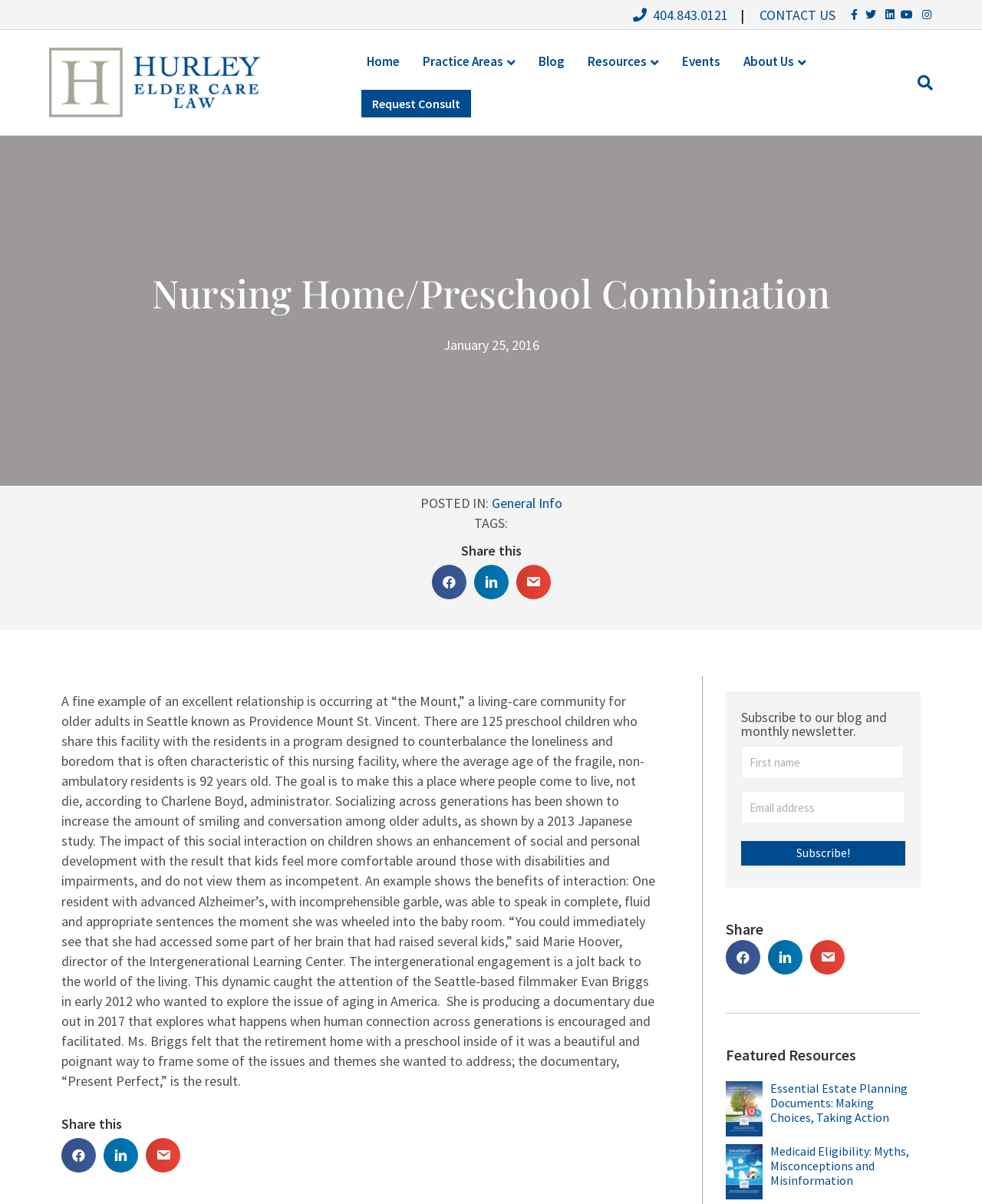Please answer the following query using a single word or phrase: 
What is the age of the fragile, non-ambulatory residents?

92 years old